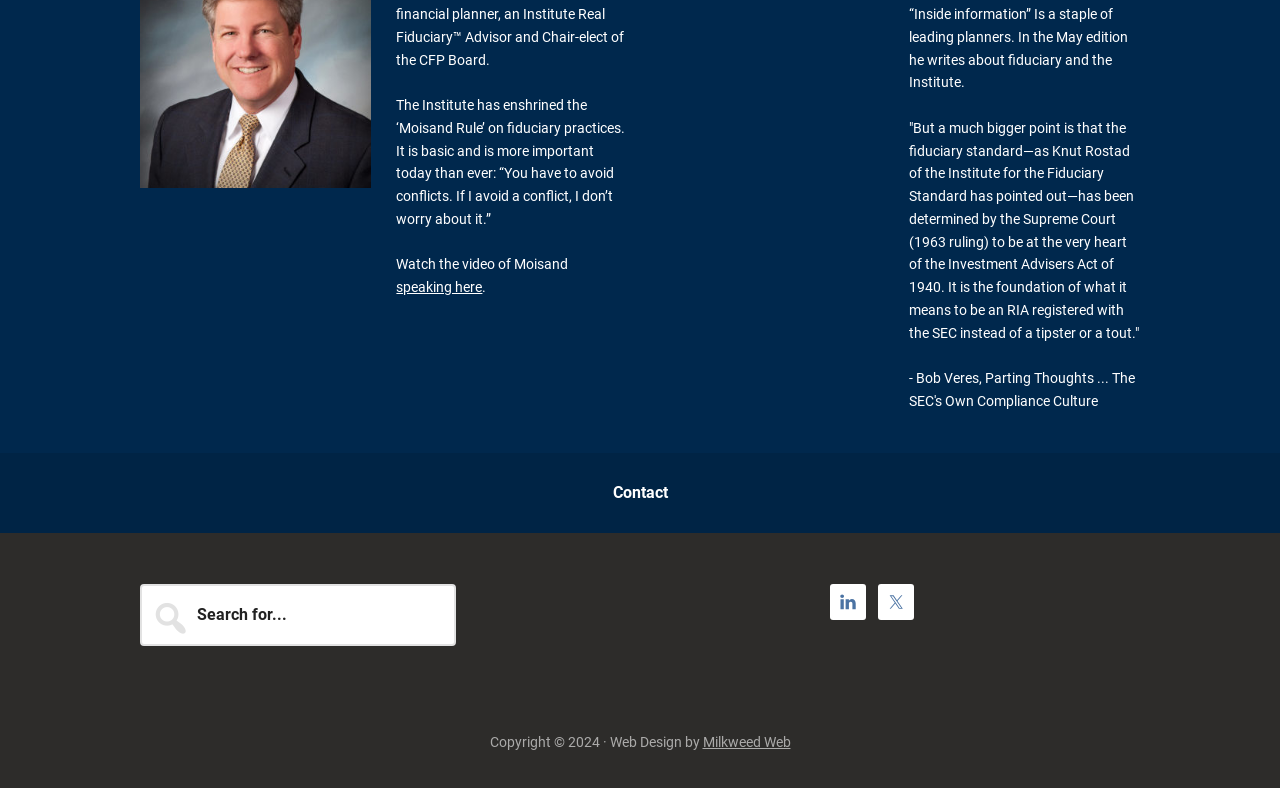Please provide a detailed answer to the question below based on the screenshot: 
What is the topic of the webpage?

The question is asking about the topic of the webpage. The answer is obtained by reading the text on the webpage, which discusses the Moisand Rule and fiduciary practices, and understanding the context of the webpage. The topic is inferred from the content of the webpage.